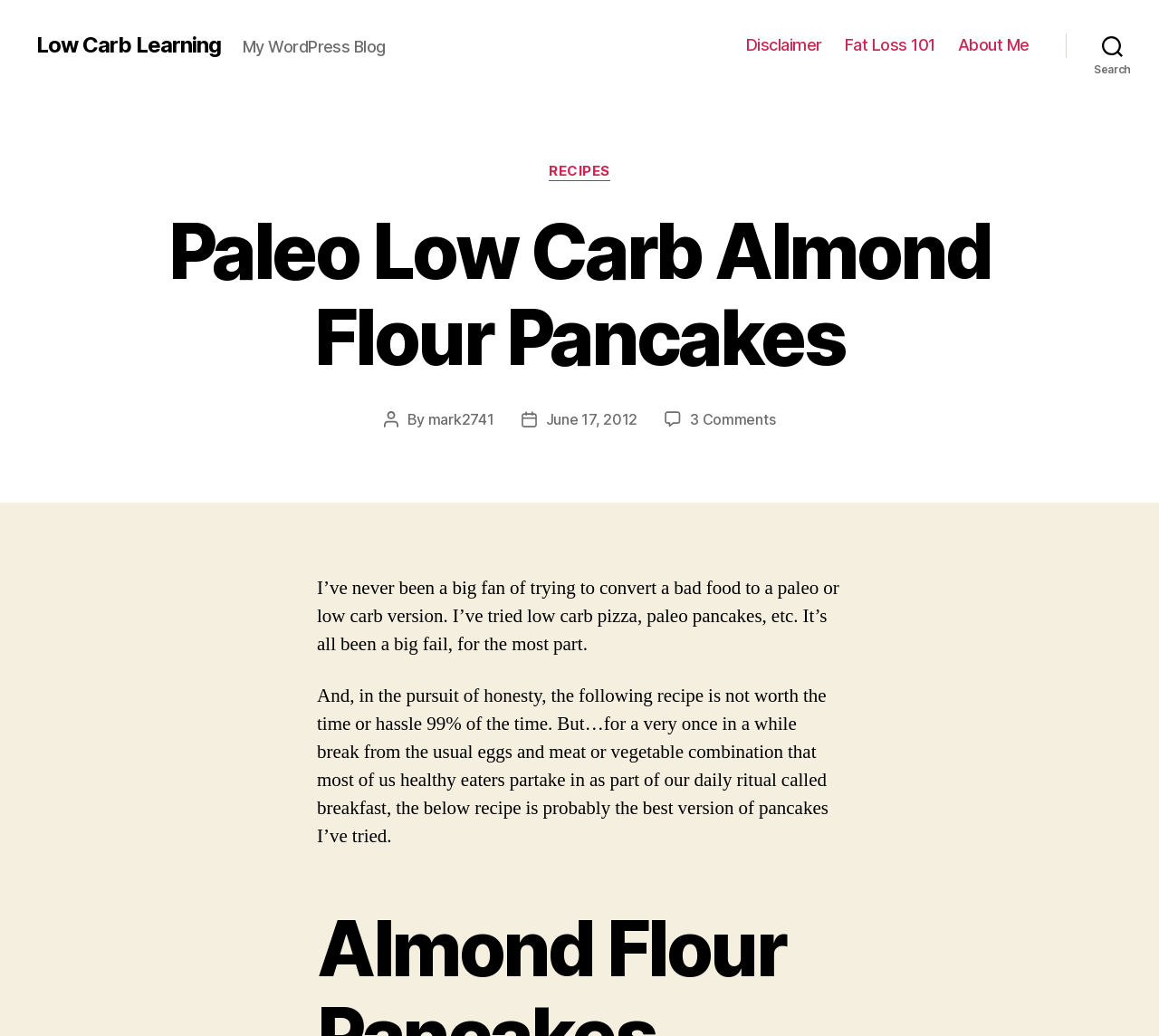What is the category of the post?
Using the information from the image, give a concise answer in one word or a short phrase.

RECIPES